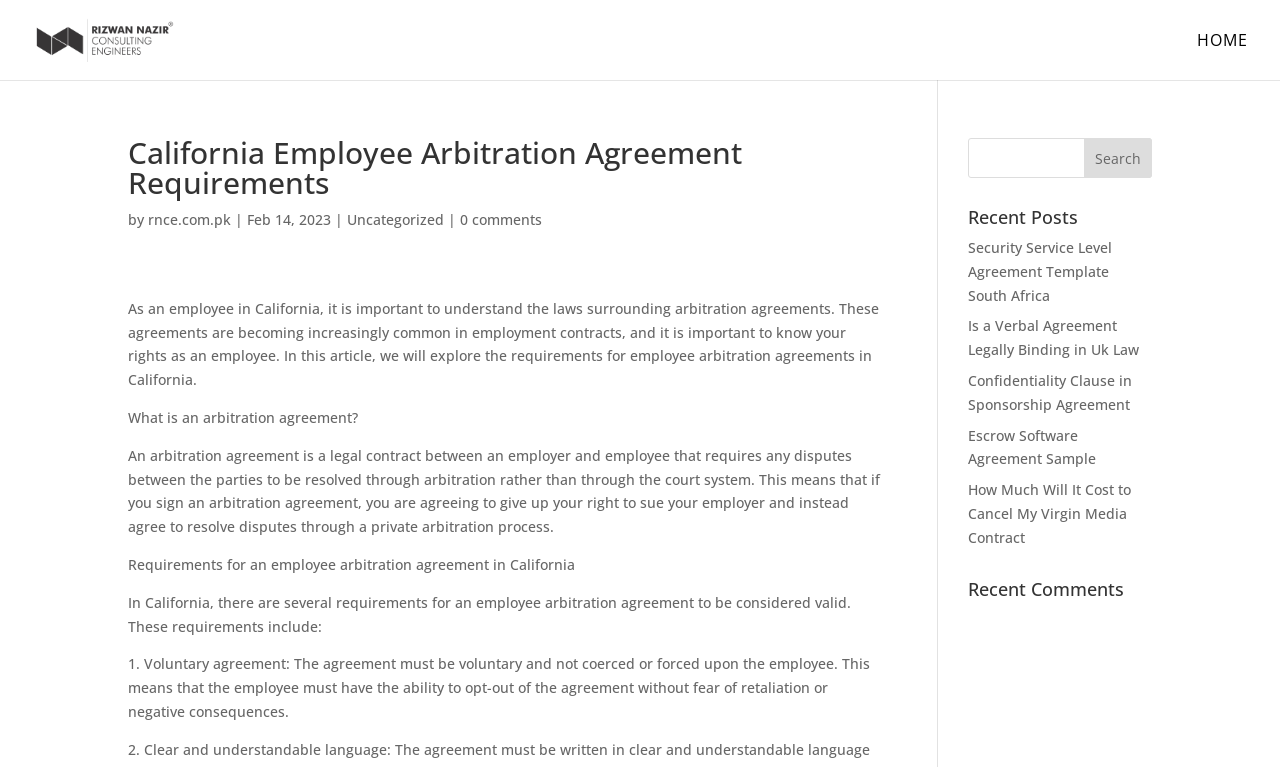Find the bounding box coordinates of the element I should click to carry out the following instruction: "Click on the HOME link".

[0.935, 0.043, 0.975, 0.104]